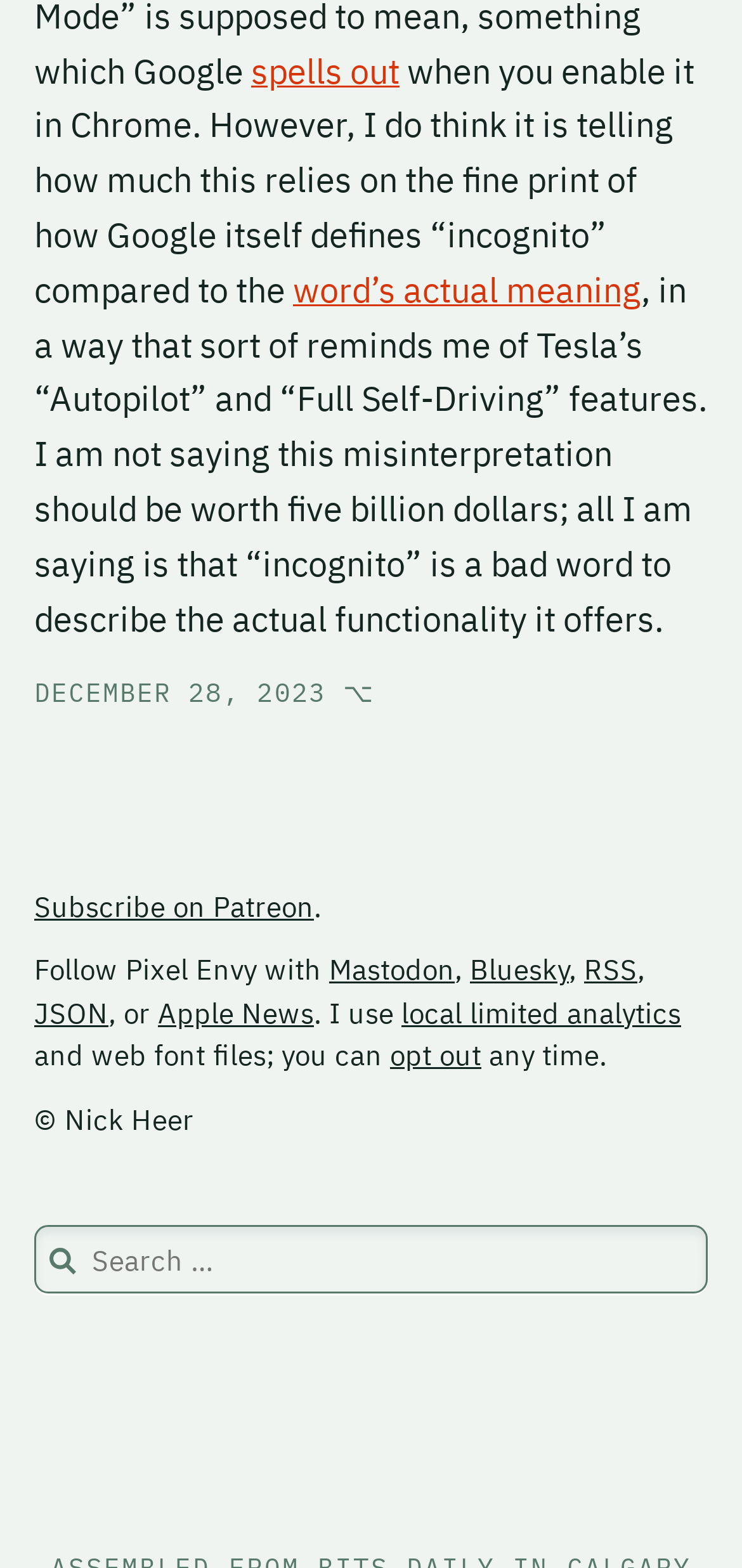What type of analytics does the website use?
Examine the screenshot and reply with a single word or phrase.

Local limited analytics